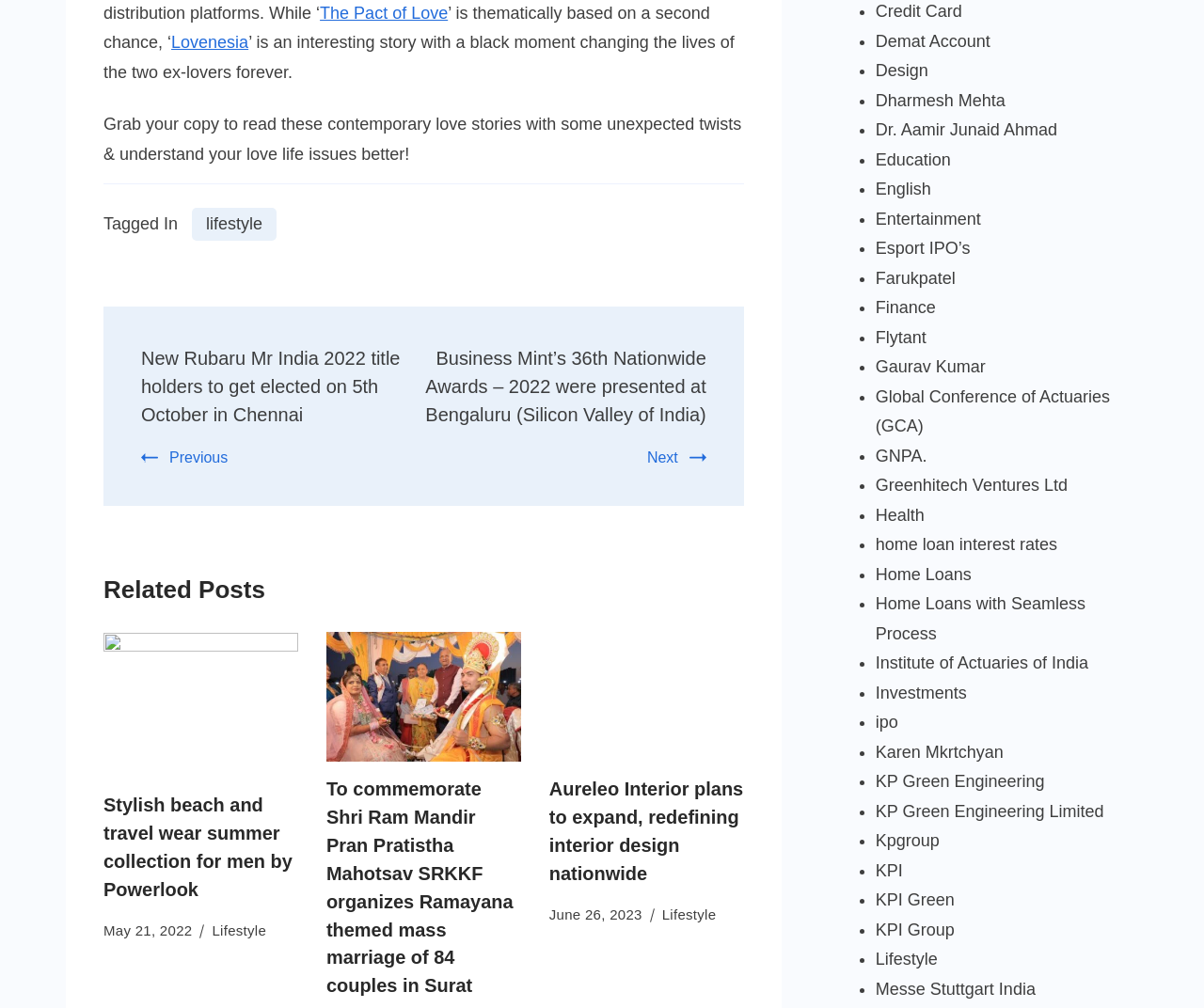What is the date of the first related post?
Please answer the question with a detailed and comprehensive explanation.

The date of the first related post can be found by looking at the time element with the text 'May 21, 2022' which is a child of the first article element. This time element indicates the date of the post.